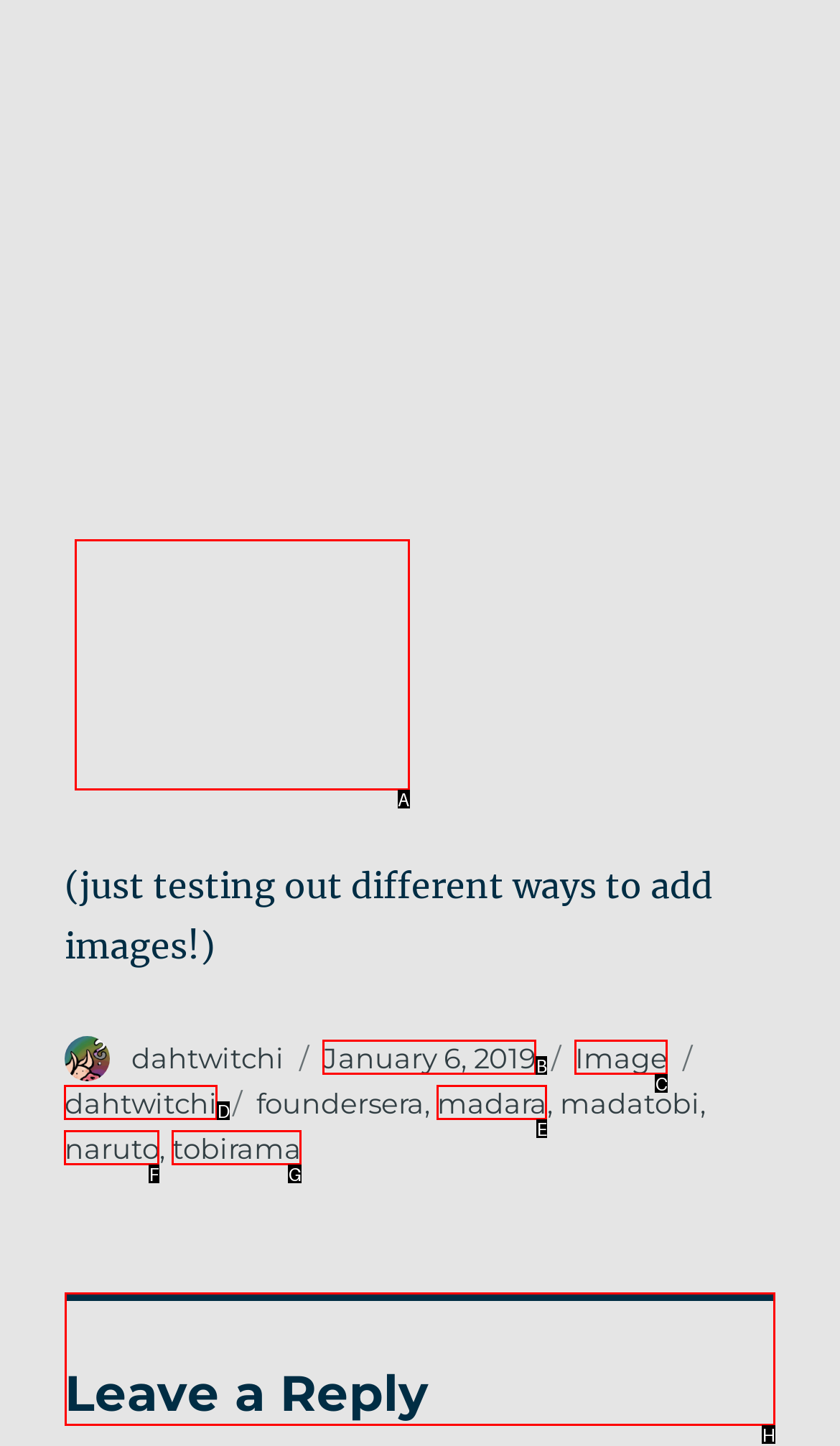Find the correct option to complete this instruction: leave a reply. Reply with the corresponding letter.

H